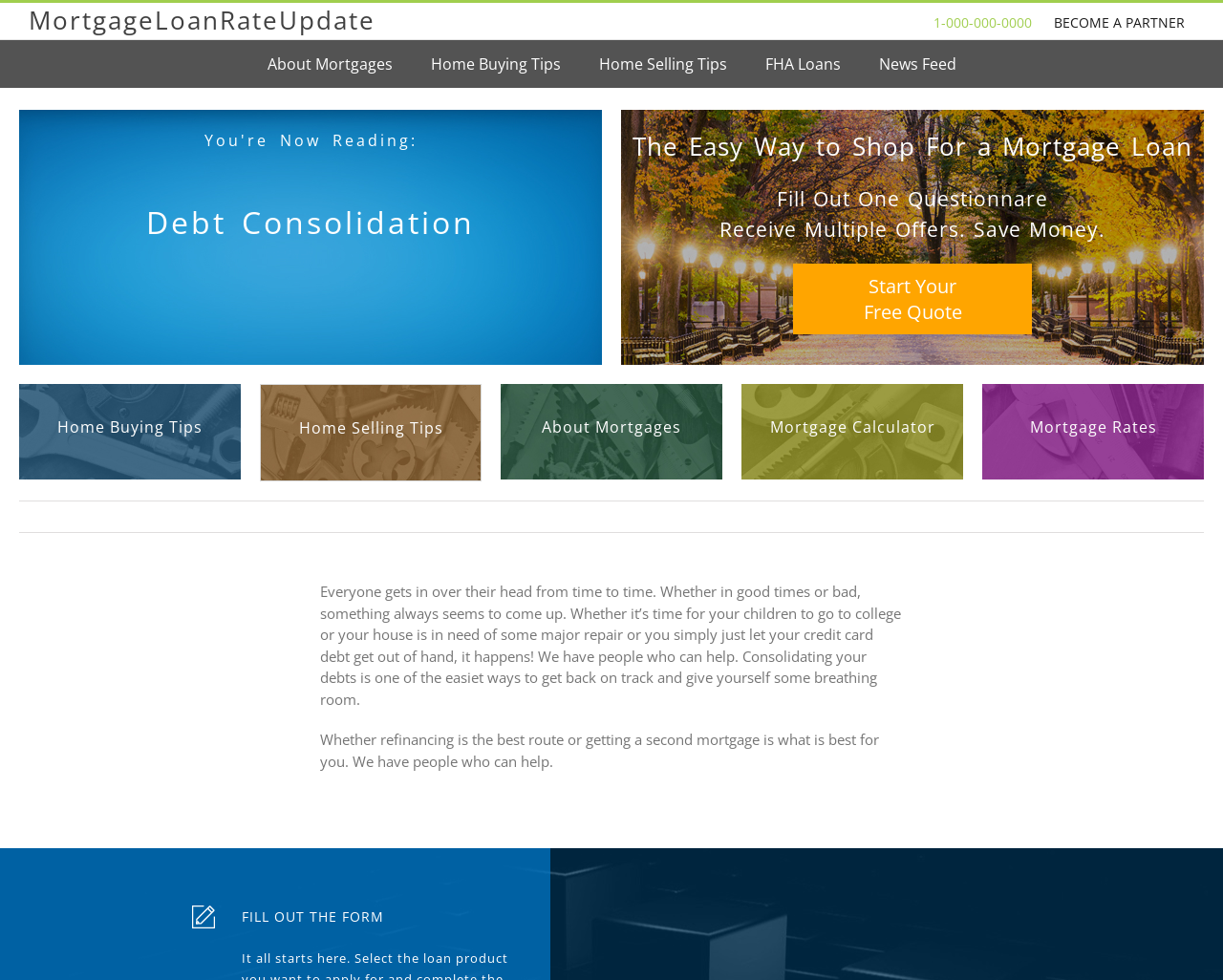What is the purpose of the 'Start Your Free Quote' button?
Using the image, provide a detailed and thorough answer to the question.

The button 'Start Your Free Quote' is located below the text 'Fill Out One Questionnaire' and 'Receive Multiple Offers. Save Money.', which suggests that the purpose of the button is to initiate the process of getting a mortgage loan quote.